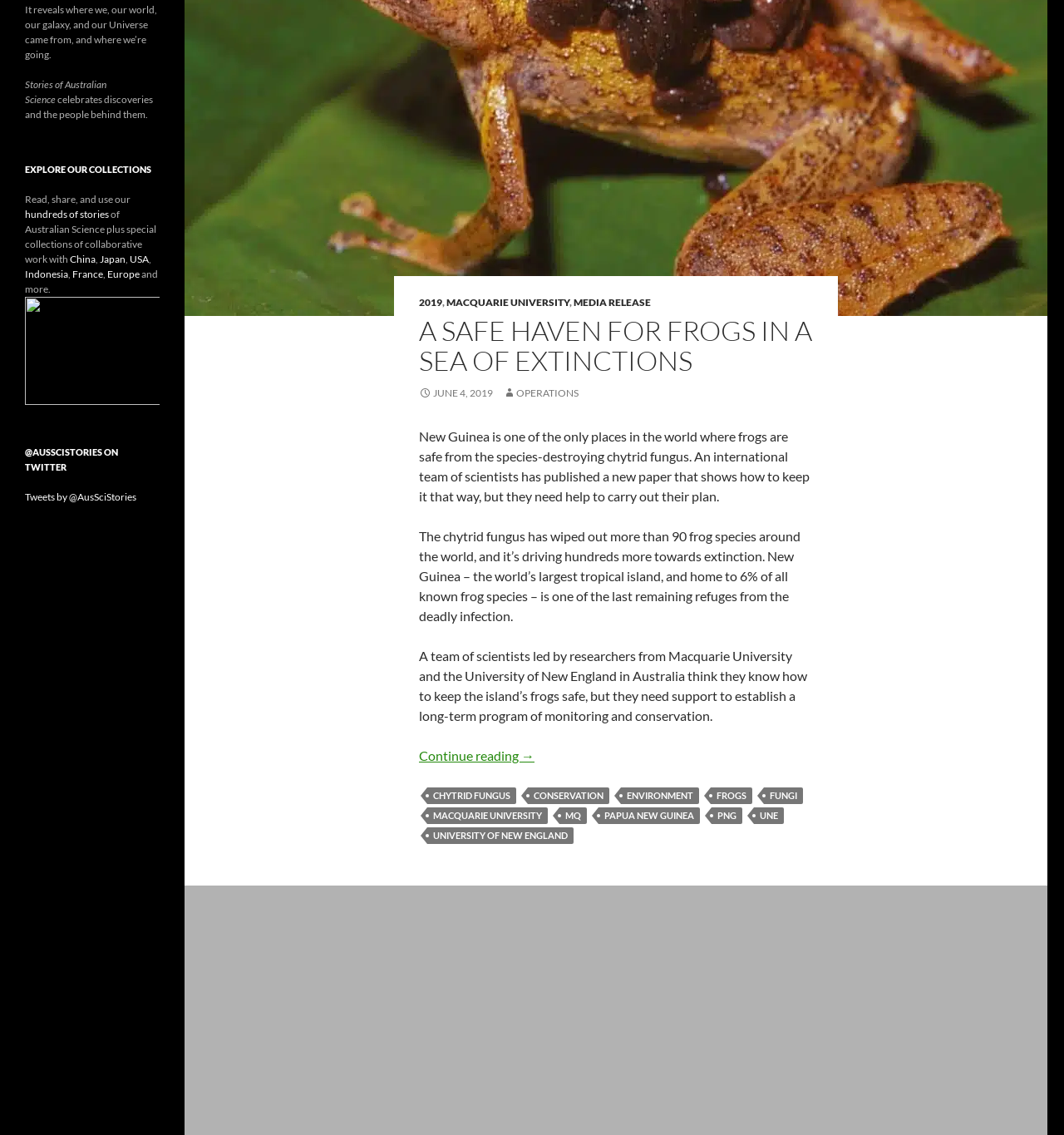Using the format (top-left x, top-left y, bottom-right x, bottom-right y), provide the bounding box coordinates for the described UI element. All values should be floating point numbers between 0 and 1: China

[0.066, 0.223, 0.09, 0.234]